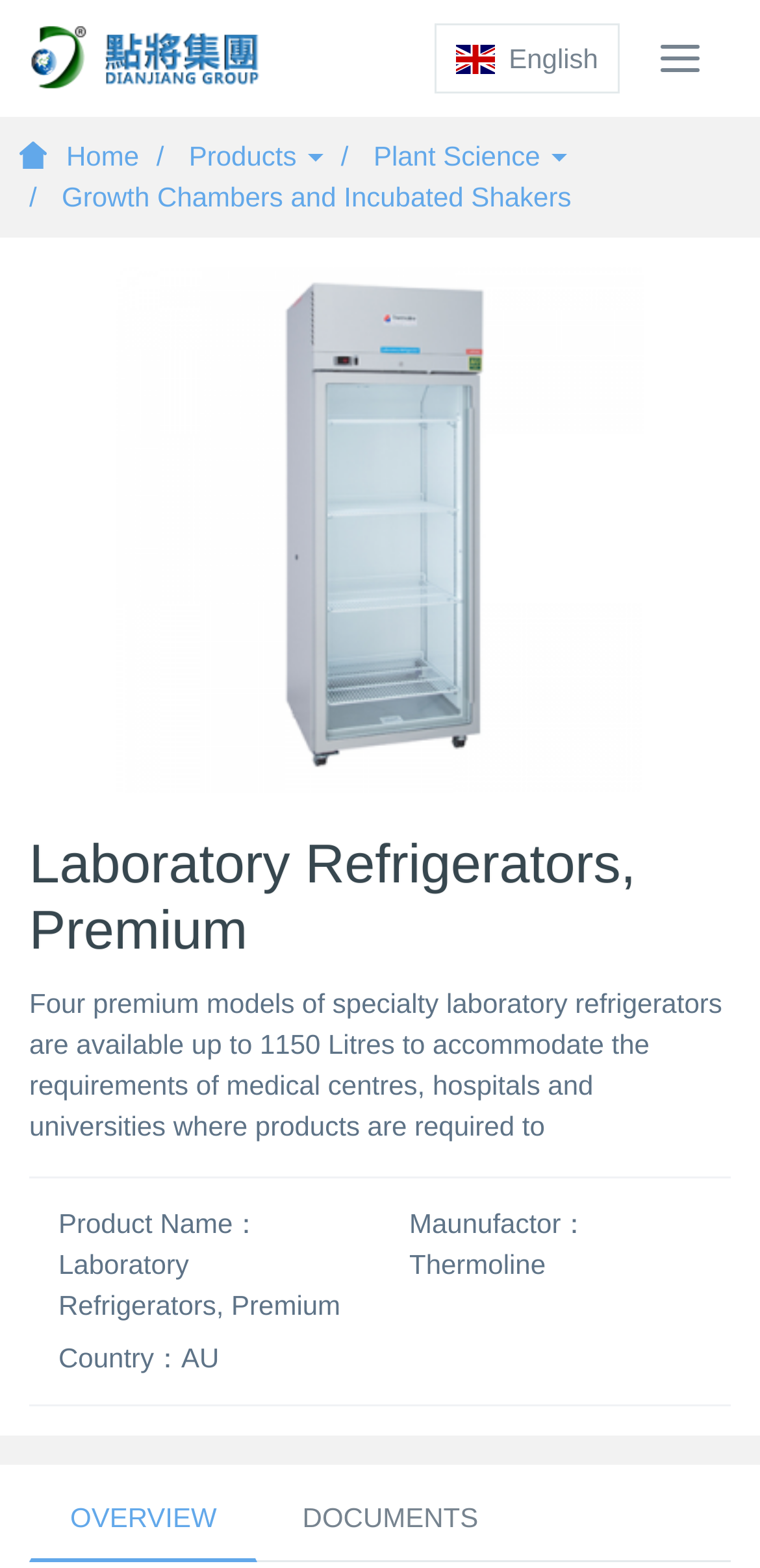Based on the image, give a detailed response to the question: What is the maximum capacity of the laboratory refrigerators?

I found the answer by reading the static text element with the text 'Four premium models of specialty laboratory refrigerators are available up to 1150 Litres...'. This text indicates that the maximum capacity of the laboratory refrigerators is 1150 Litres.